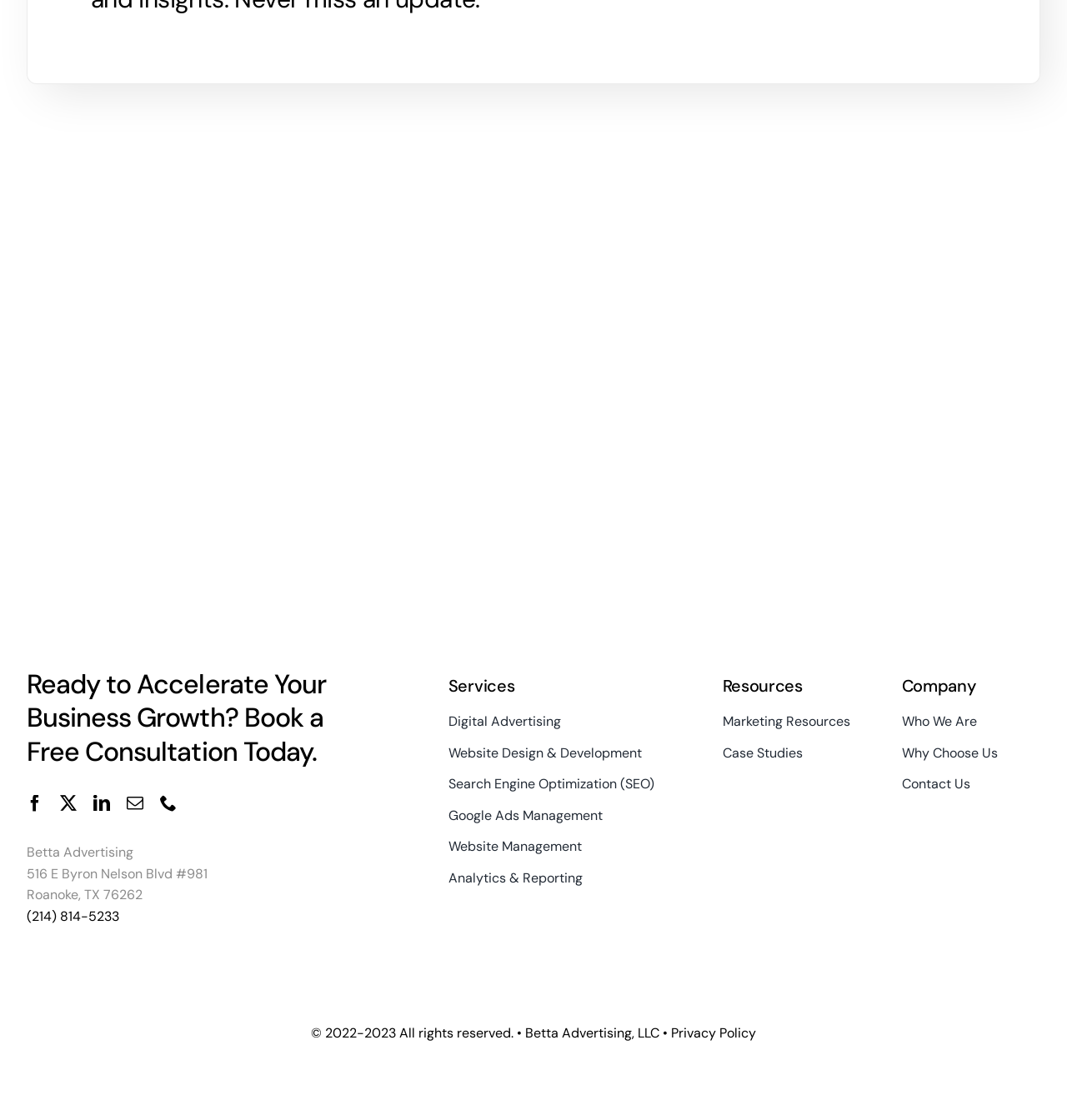Bounding box coordinates are to be given in the format (top-left x, top-left y, bottom-right x, bottom-right y). All values must be floating point numbers between 0 and 1. Provide the bounding box coordinate for the UI element described as: Who We Are

[0.845, 0.635, 0.975, 0.654]